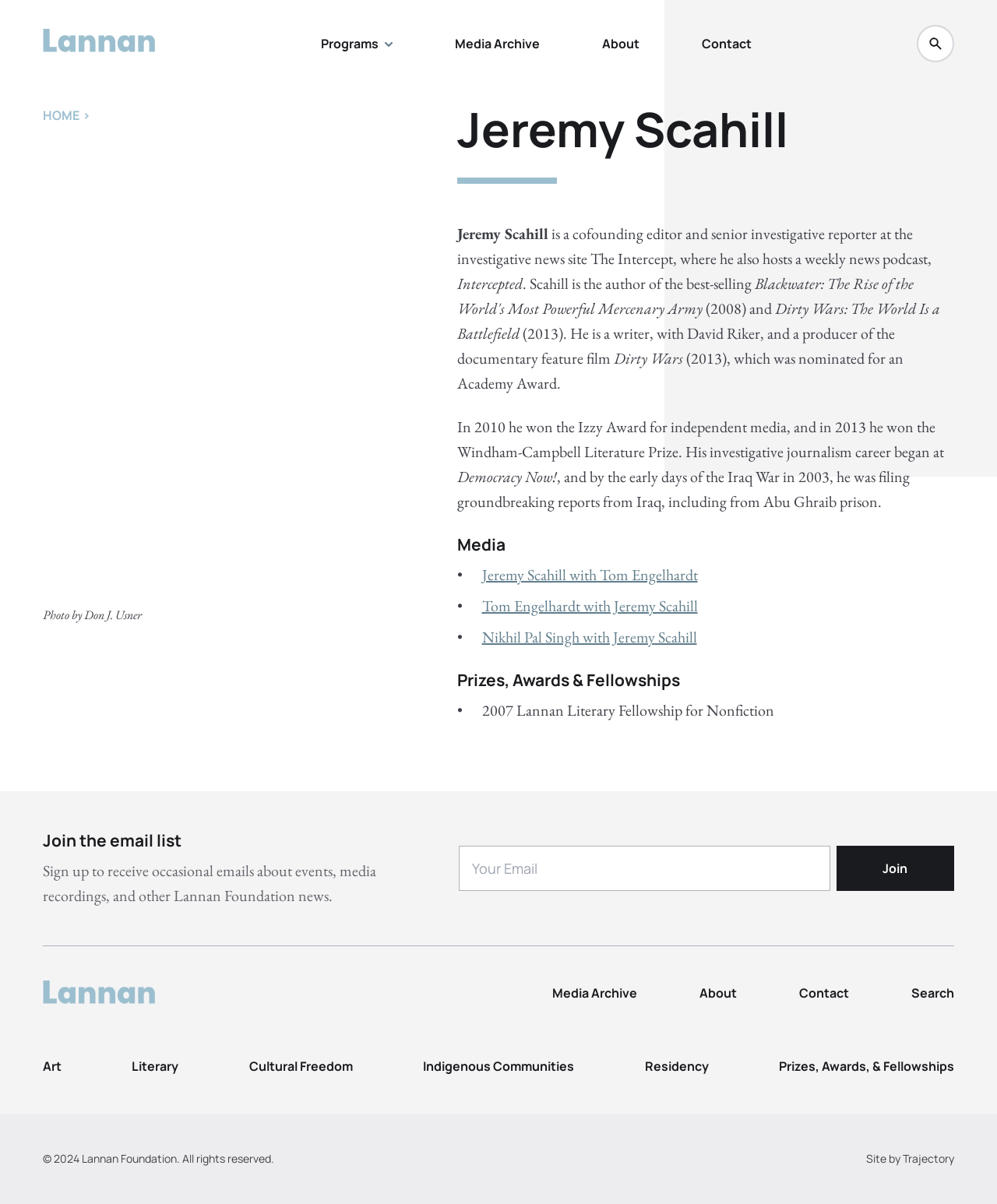Please identify the bounding box coordinates of the clickable area that will fulfill the following instruction: "Click the 'Media Archive' link". The coordinates should be in the format of four float numbers between 0 and 1, i.e., [left, top, right, bottom].

[0.456, 0.029, 0.541, 0.043]